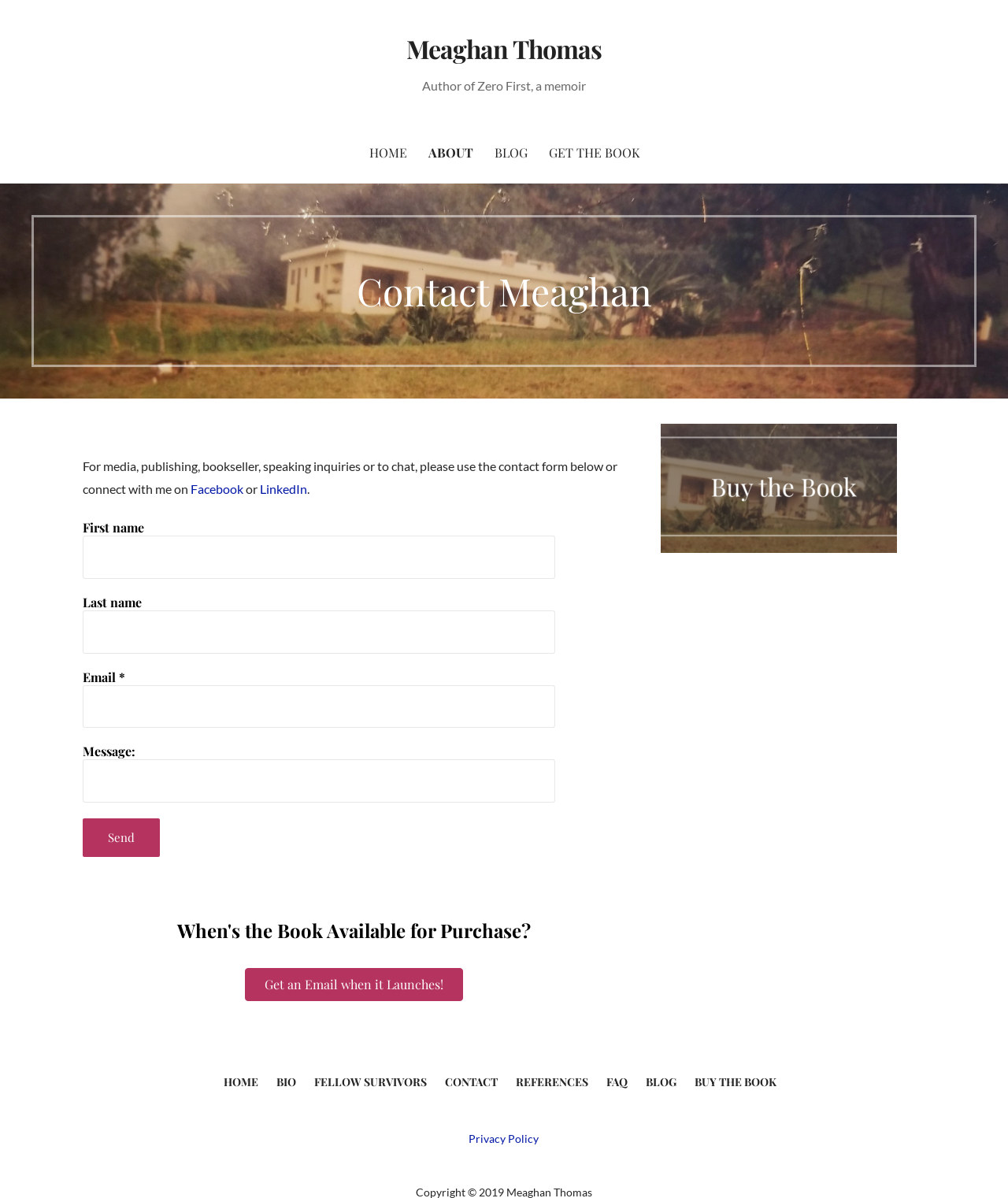Bounding box coordinates should be in the format (top-left x, top-left y, bottom-right x, bottom-right y) and all values should be floating point numbers between 0 and 1. Determine the bounding box coordinate for the UI element described as: parent_node: Message: name="data[cf_2]" title="Message:"

[0.082, 0.634, 0.551, 0.67]